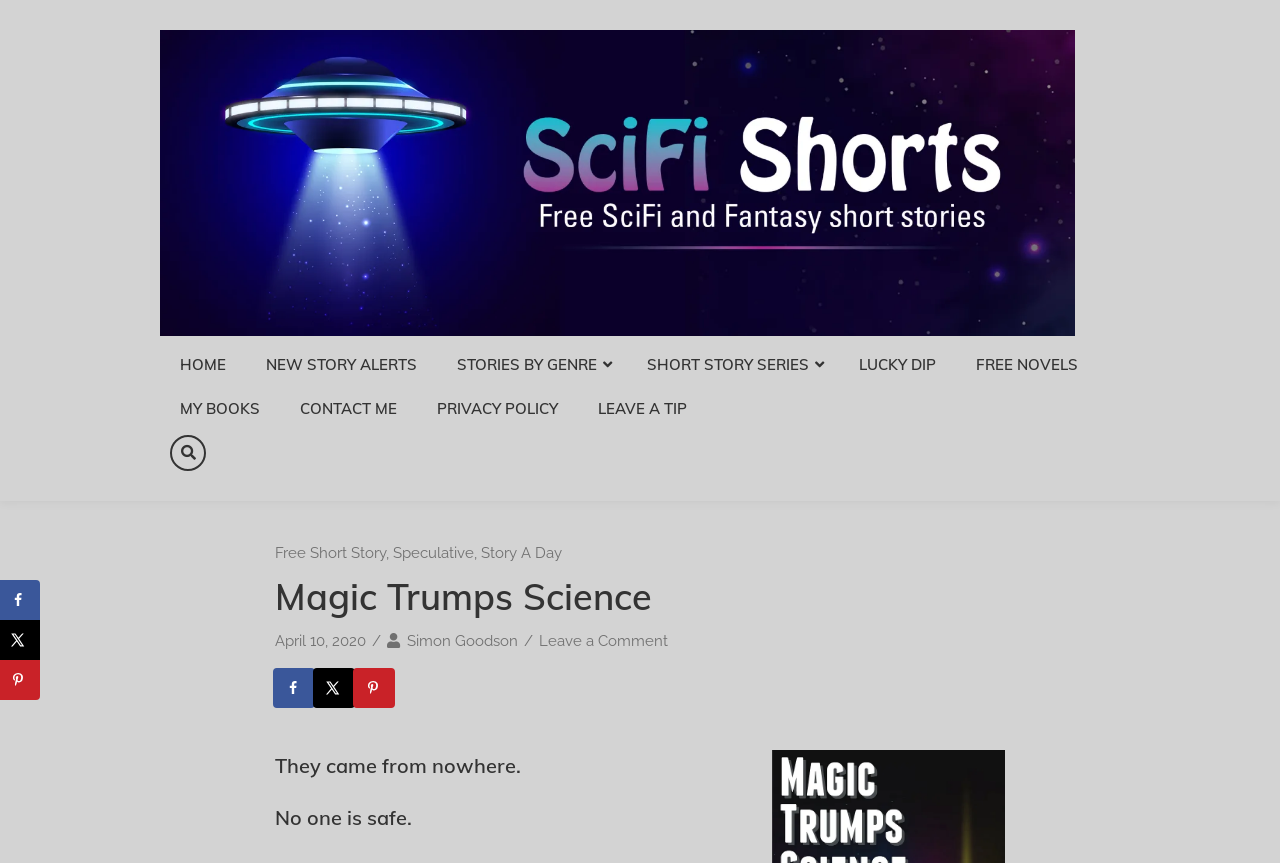Find the bounding box coordinates of the element you need to click on to perform this action: 'Share on Facebook'. The coordinates should be represented by four float values between 0 and 1, in the format [left, top, right, bottom].

[0.215, 0.774, 0.246, 0.82]